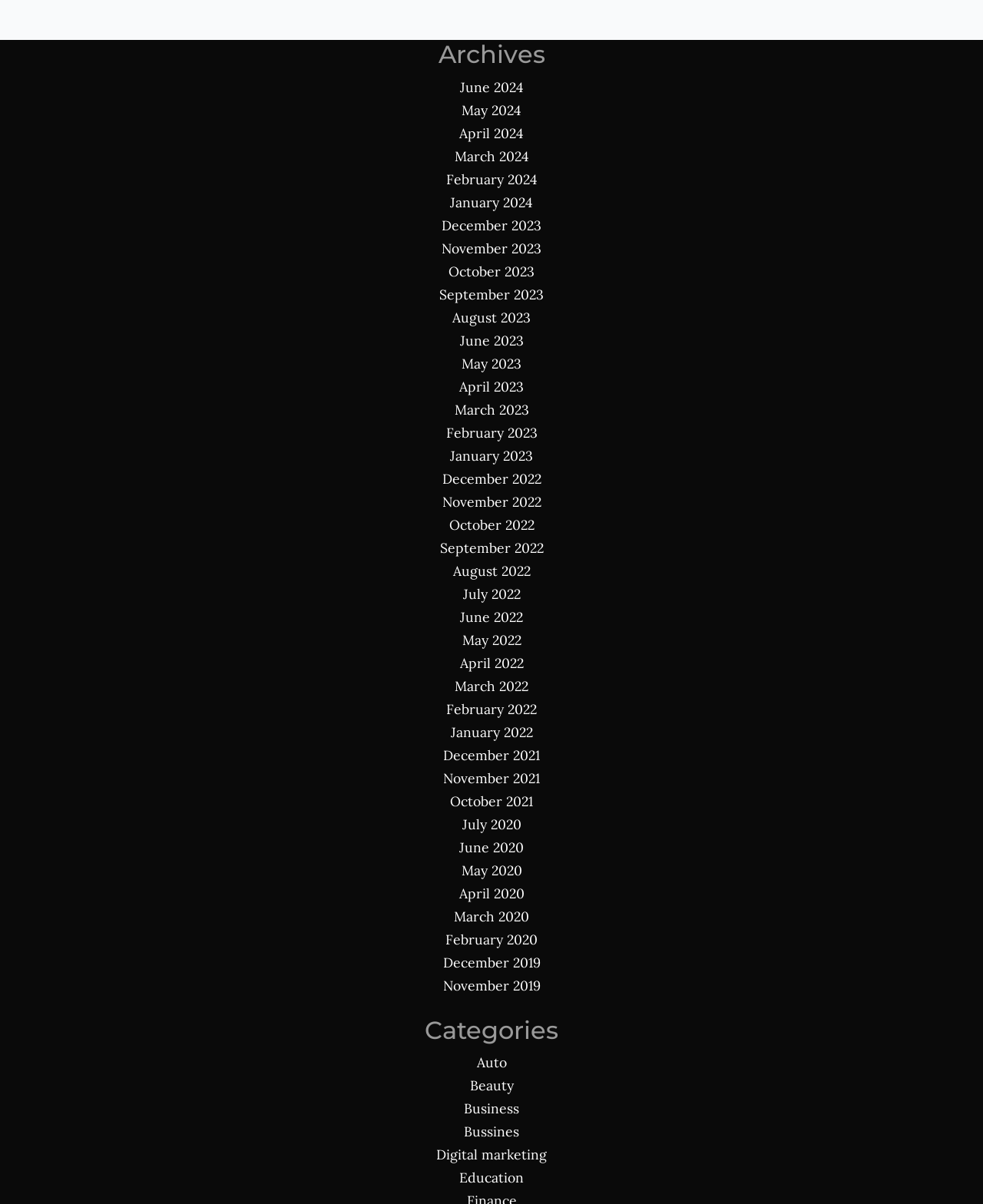Please locate the bounding box coordinates of the element that needs to be clicked to achieve the following instruction: "Check archives for May 2023". The coordinates should be four float numbers between 0 and 1, i.e., [left, top, right, bottom].

[0.47, 0.294, 0.53, 0.309]